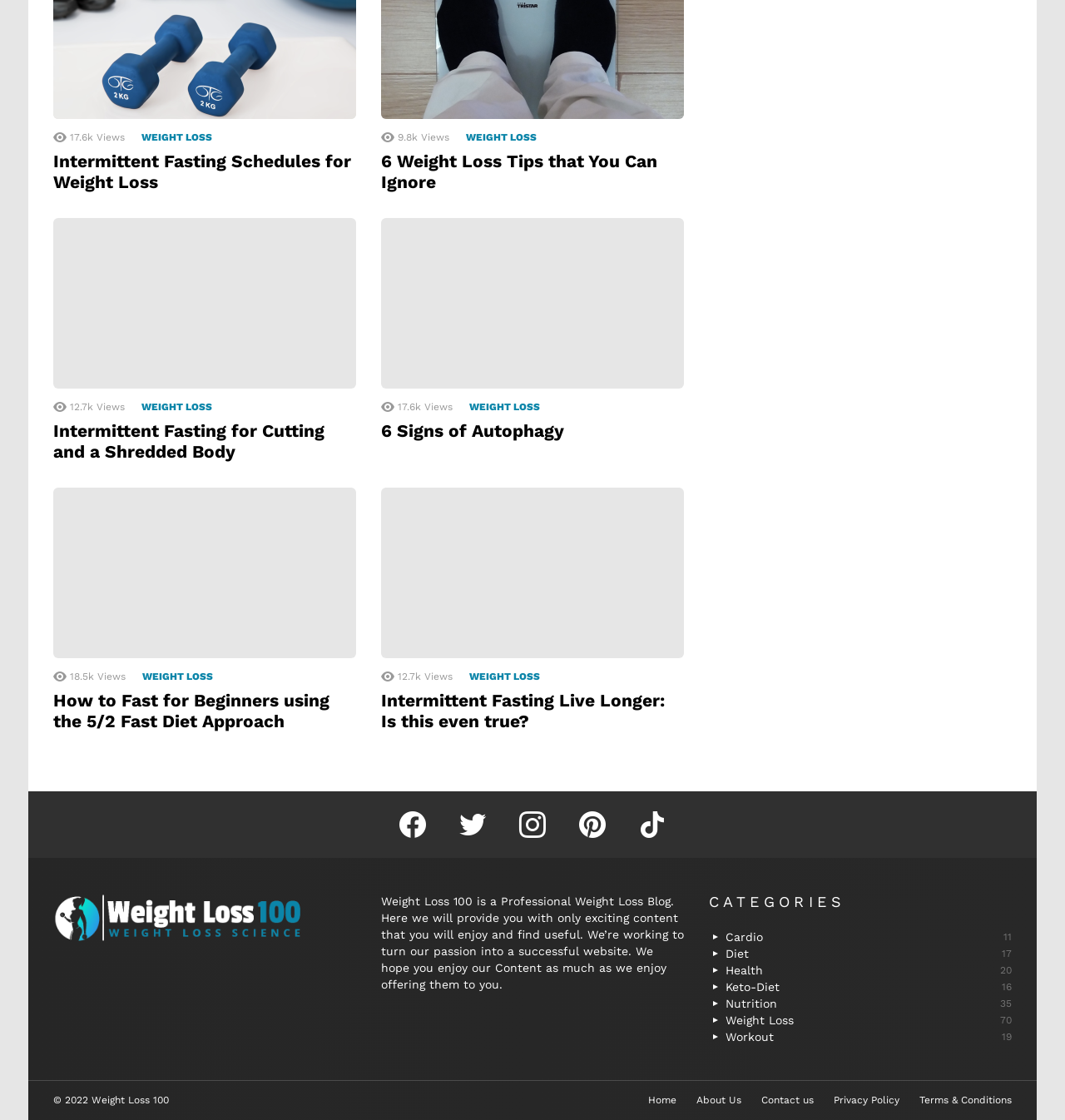How many categories are listed on this website?
Could you give a comprehensive explanation in response to this question?

I can see that there are seven categories listed on the webpage, which are Cardio, Diet, Health, Keto-Diet, Nutrition, Weight Loss, and Workout. These categories are represented by their respective icons and are listed in the complementary section of the webpage.